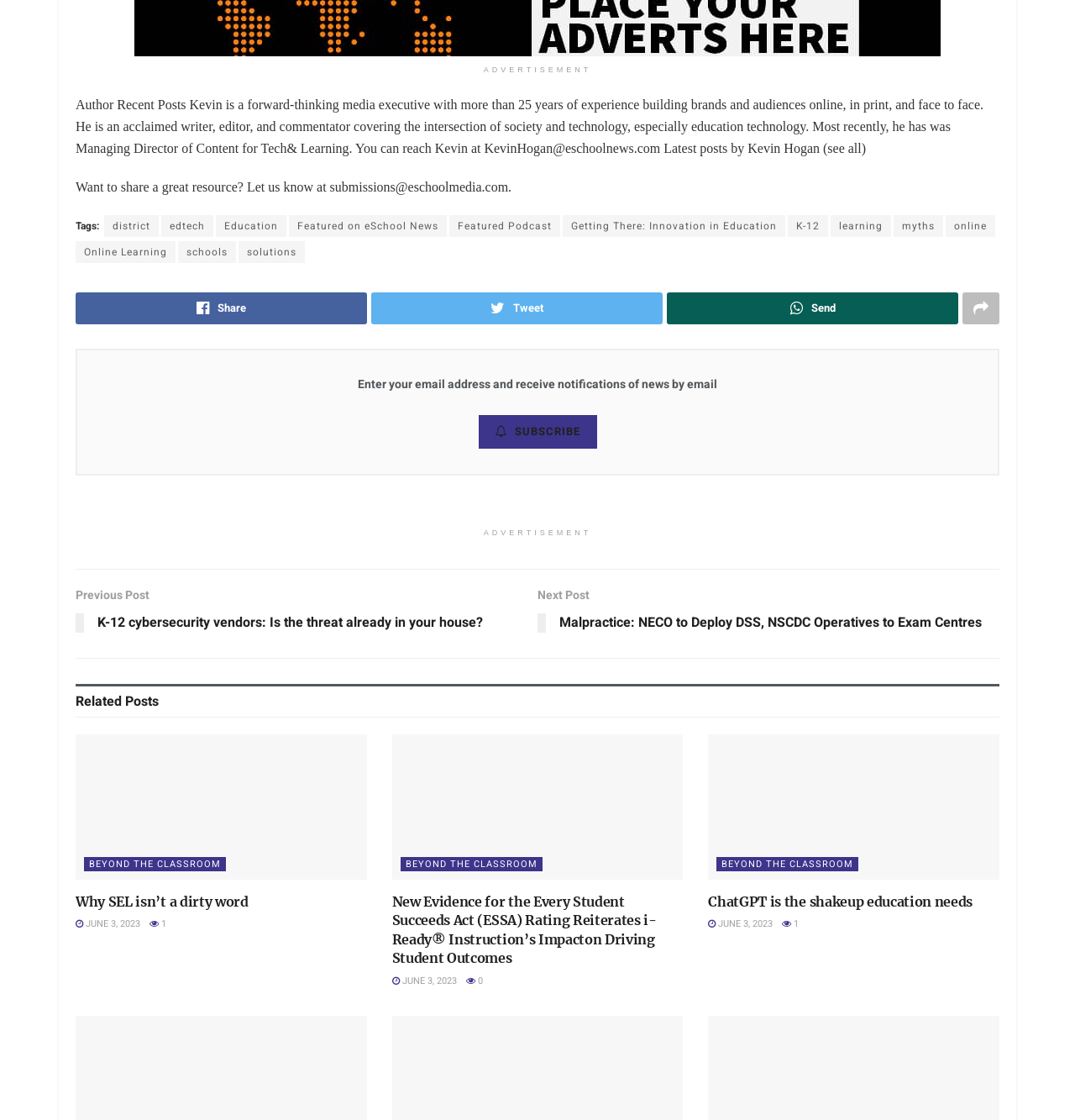How many related posts are there?
Using the information from the image, provide a comprehensive answer to the question.

The related posts section is located below the main article, and it contains three article previews with headings, images, and links.